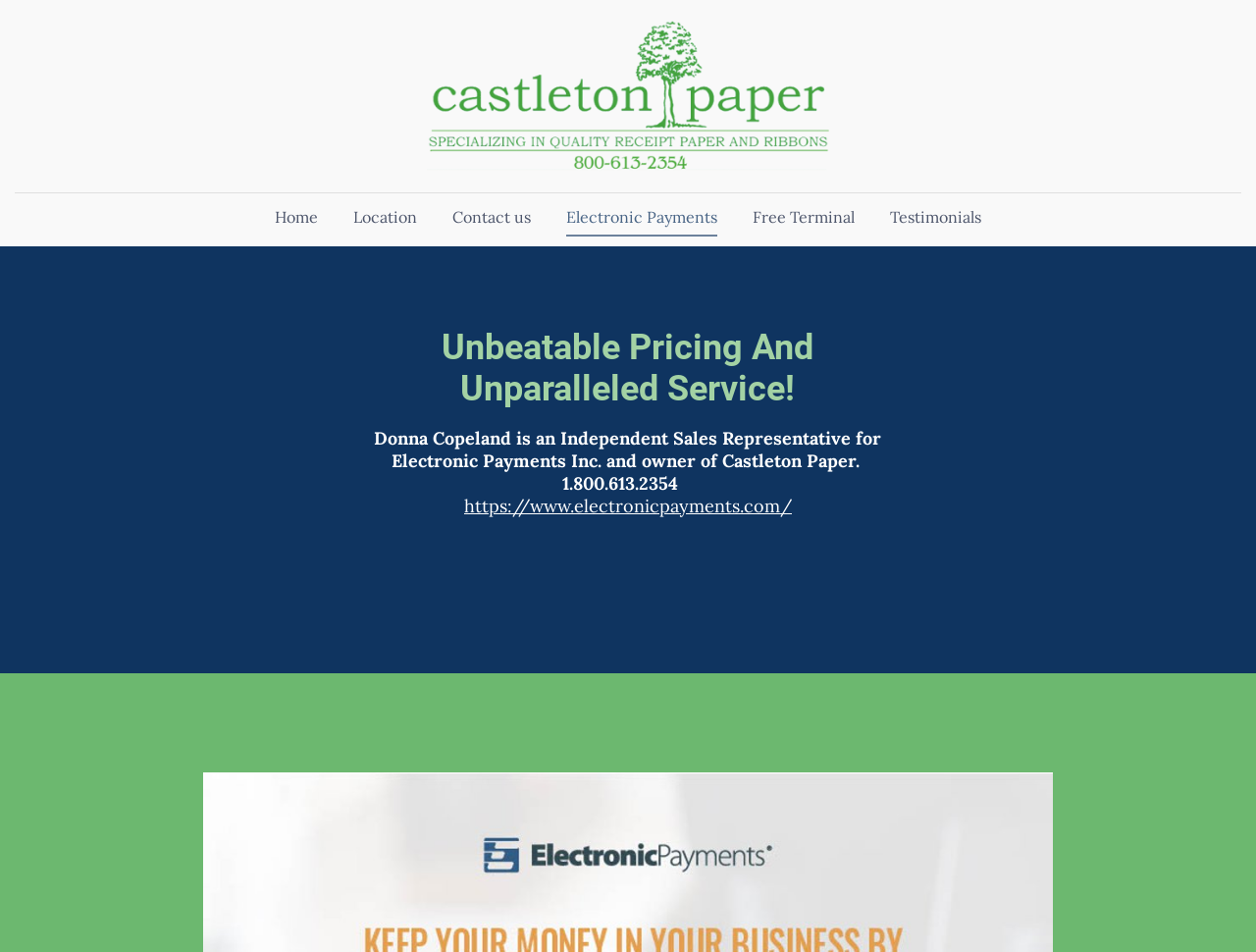Using the description "Location", predict the bounding box of the relevant HTML element.

[0.269, 0.207, 0.345, 0.248]